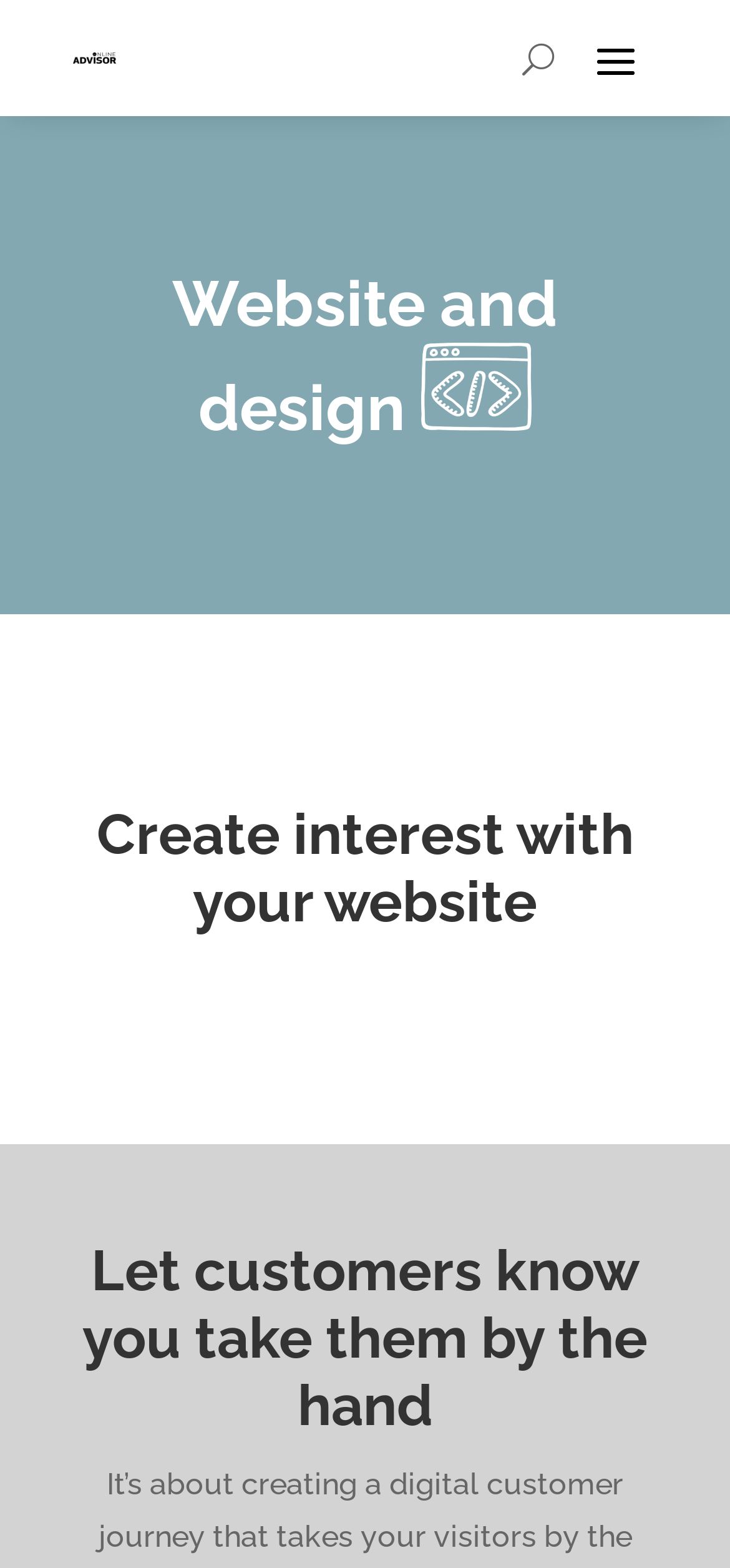How many headings are there on the webpage?
Answer the question using a single word or phrase, according to the image.

3